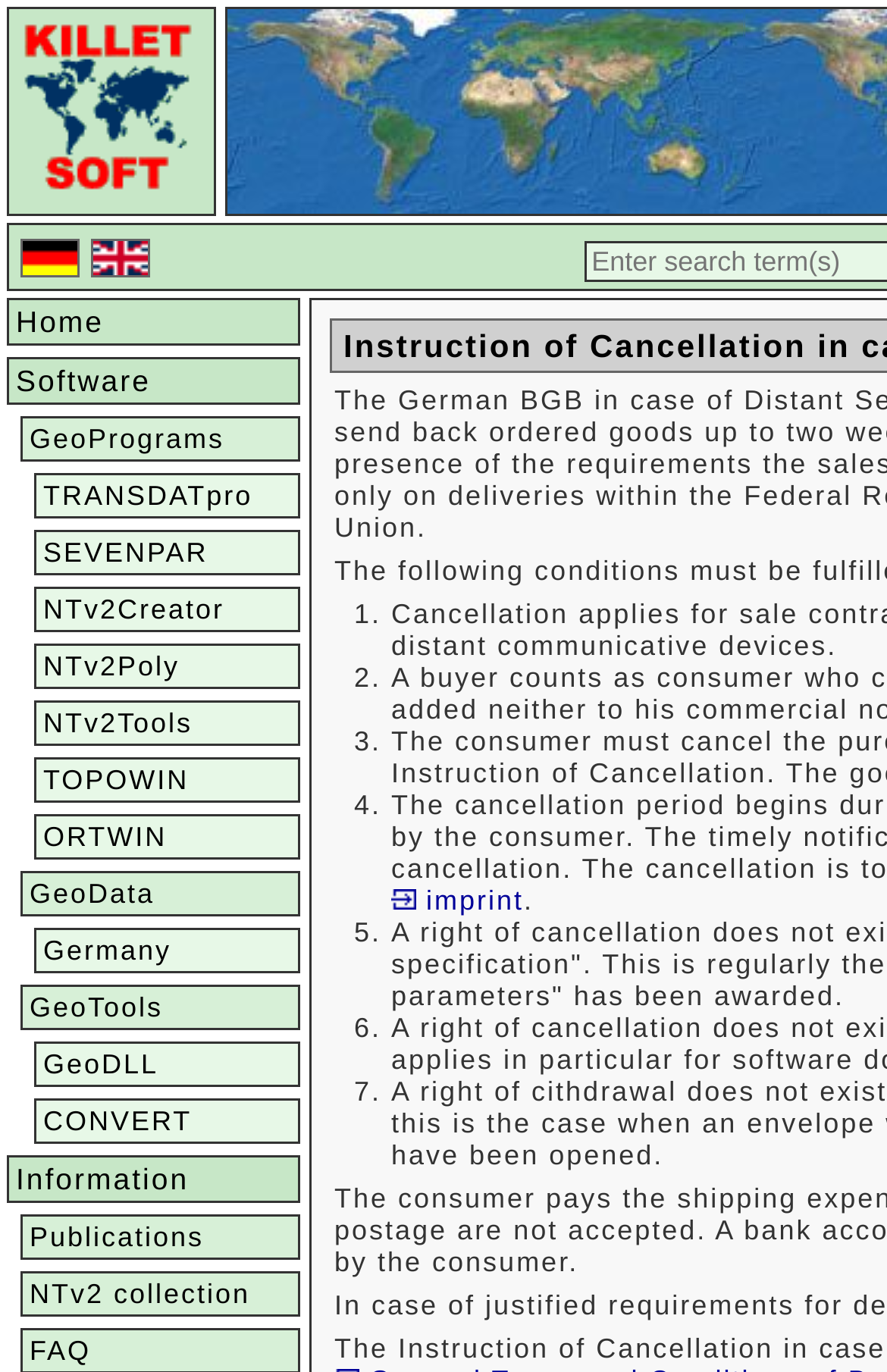Please determine the bounding box coordinates of the element to click in order to execute the following instruction: "Click the Deutsch link". The coordinates should be four float numbers between 0 and 1, specified as [left, top, right, bottom].

[0.023, 0.173, 0.103, 0.206]